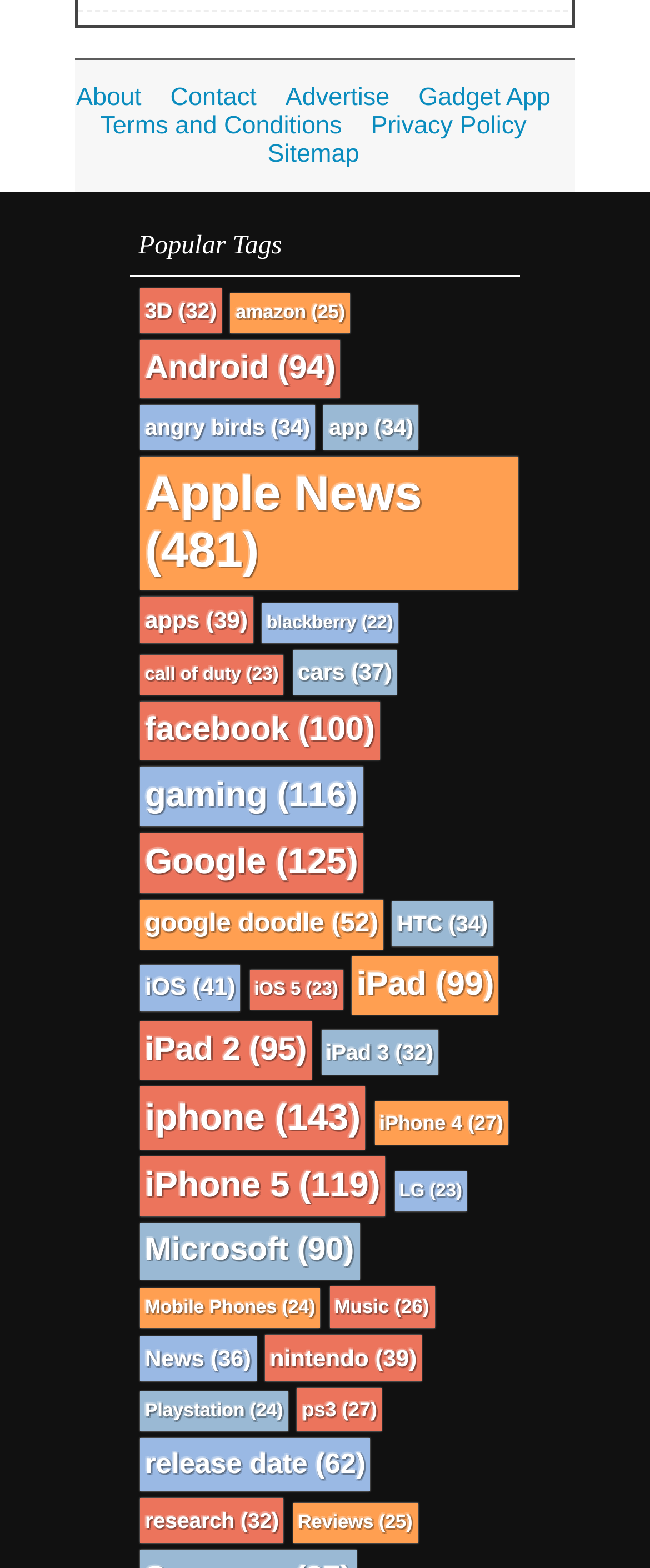Locate the bounding box coordinates for the element described below: "angry birds (34)". The coordinates must be four float values between 0 and 1, formatted as [left, top, right, bottom].

[0.215, 0.258, 0.485, 0.287]